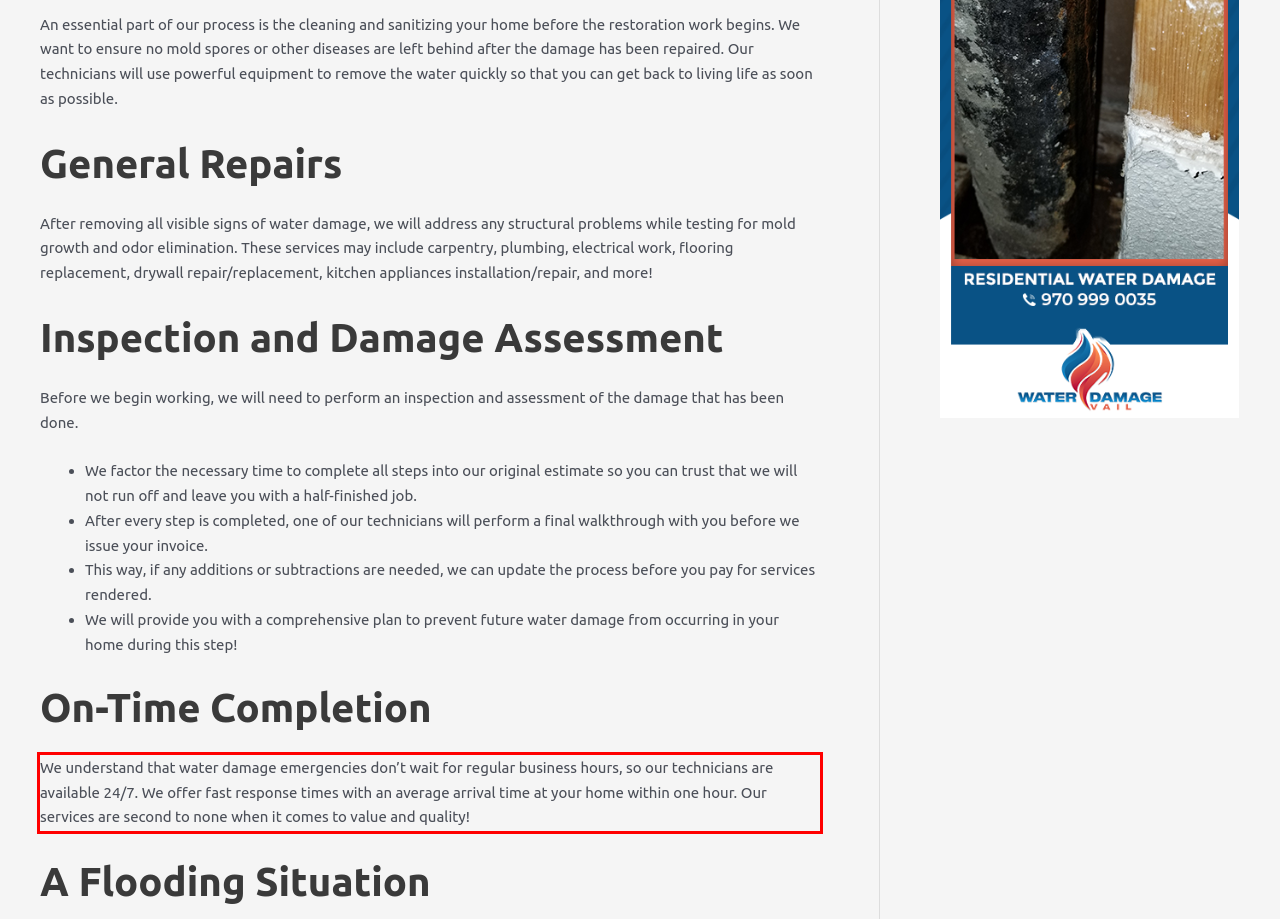Locate the red bounding box in the provided webpage screenshot and use OCR to determine the text content inside it.

We understand that water damage emergencies don’t wait for regular business hours, so our technicians are available 24/7. We offer fast response times with an average arrival time at your home within one hour. Our services are second to none when it comes to value and quality!